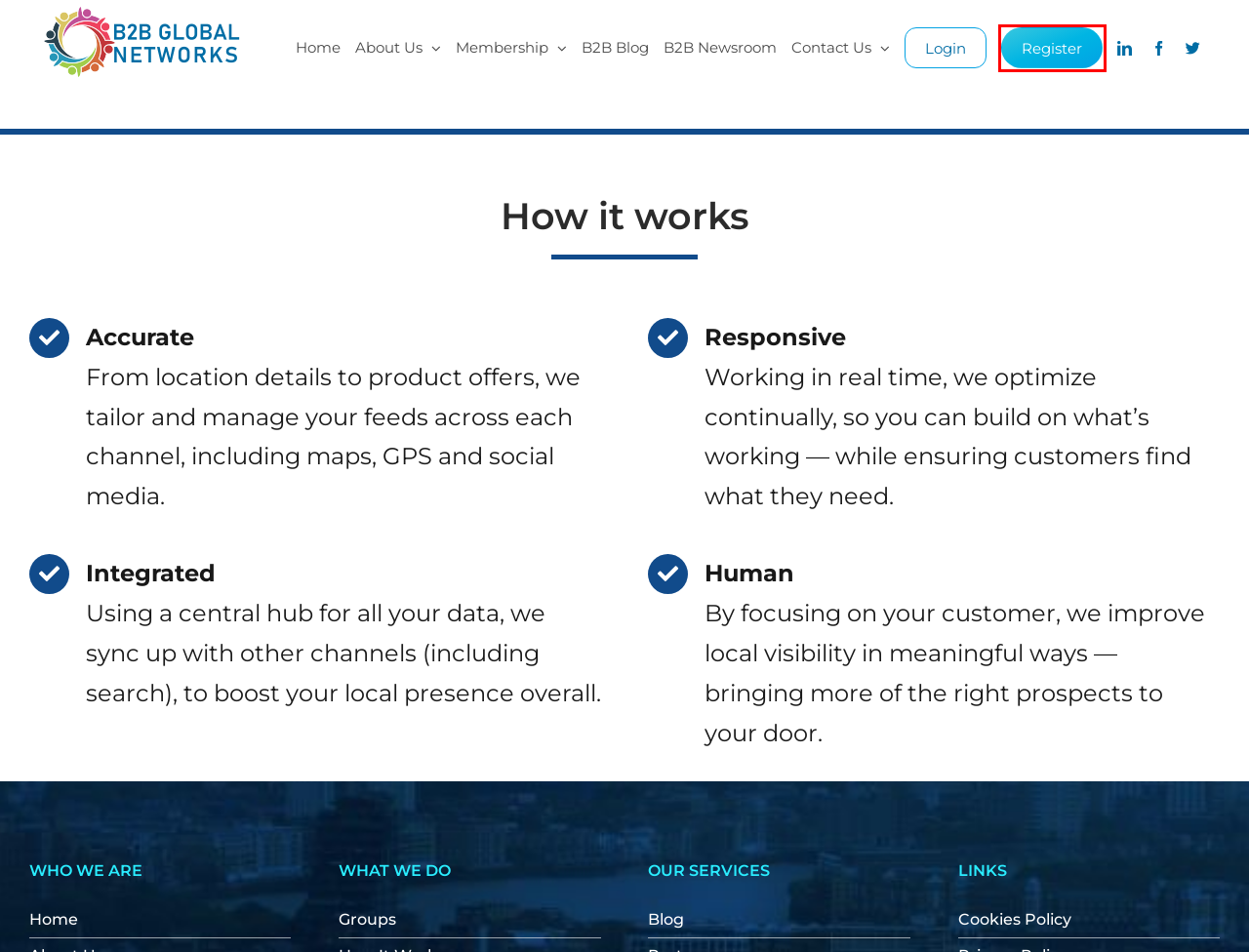Given a webpage screenshot with a red bounding box around a UI element, choose the webpage description that best matches the new webpage after clicking the element within the bounding box. Here are the candidates:
A. Home - B2B Global Networks
B. Blog - B2B Global Networks
C. B2B Newsroom - B2B Global Networks
D. Groups – B2B Global Networks
E. Request Membership – B2B Global Networks
F. About Us - B2B Global Networks
G. Membership - B2B Global Networks
H. Contact Us - B2B Global Networks

E